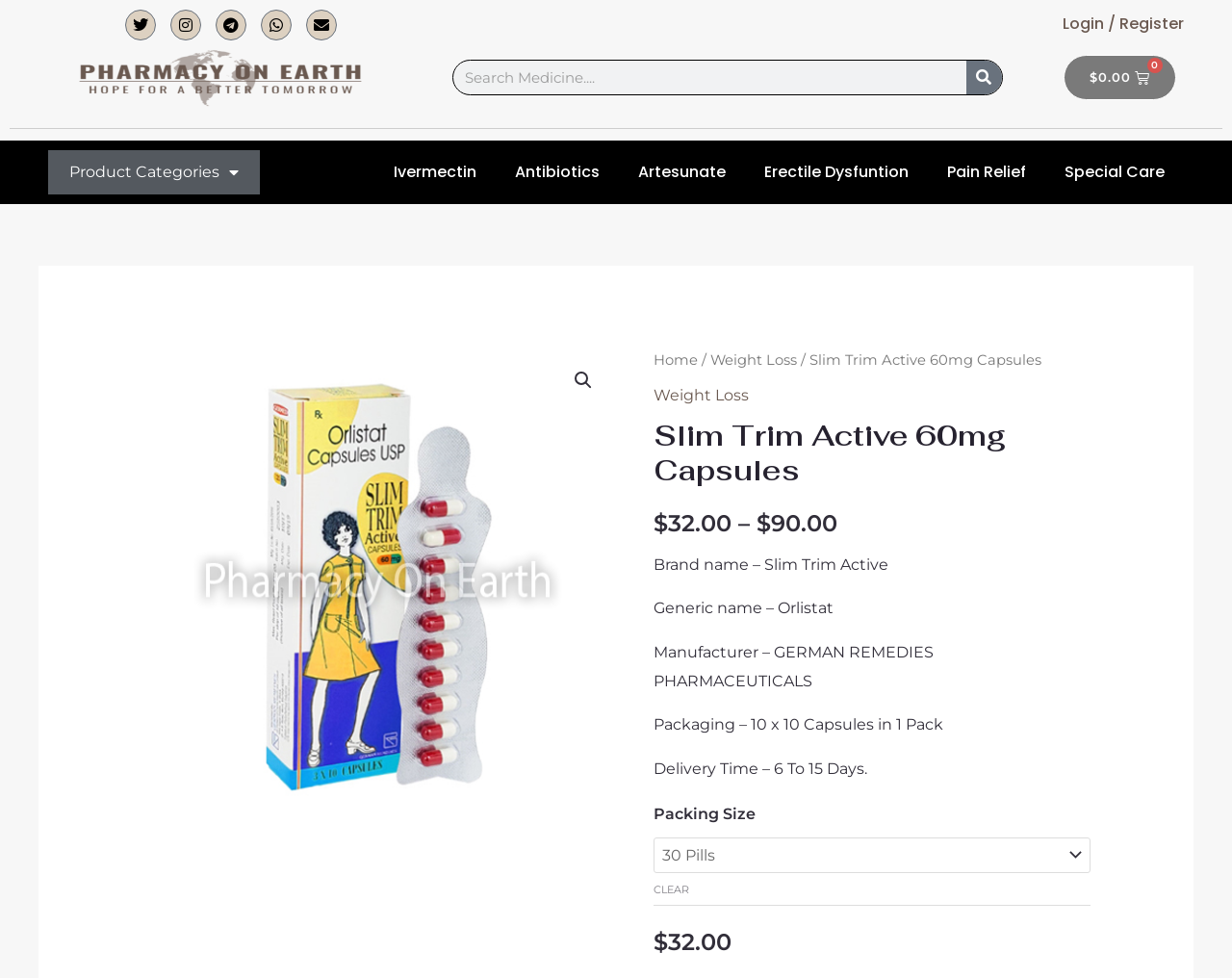How many capsules are in one pack?
Refer to the image and provide a thorough answer to the question.

I found the packaging information by looking at the text on the webpage, specifically the section that describes the product details, where it says 'Packaging – 10 x 10 Capsules in 1 Pack'.